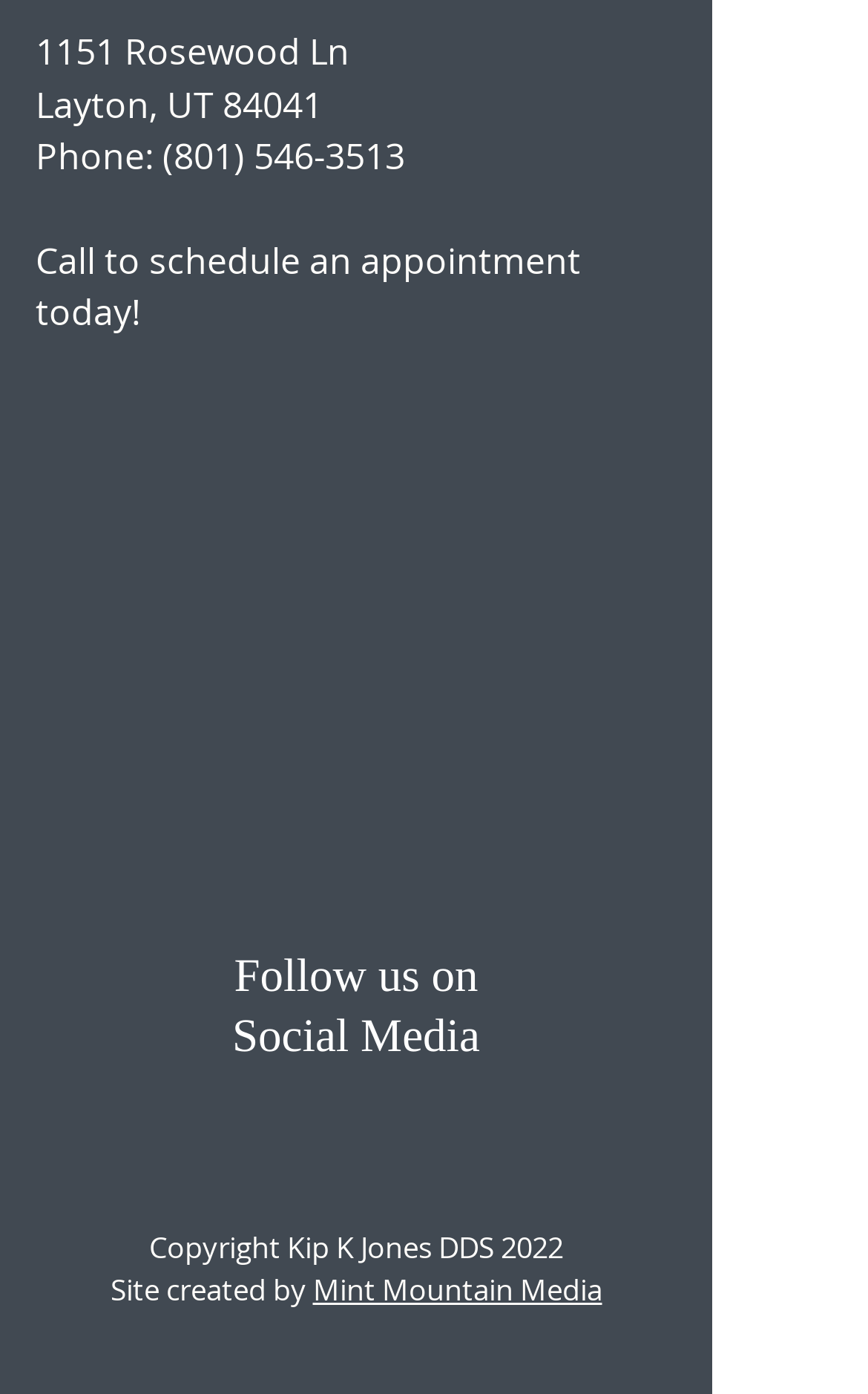How many social media platforms are listed?
Offer a detailed and full explanation in response to the question.

I counted the number of link elements within the 'Social Bar' list, which are Facebook, YouTube, and Instagram, to determine the number of social media platforms listed.